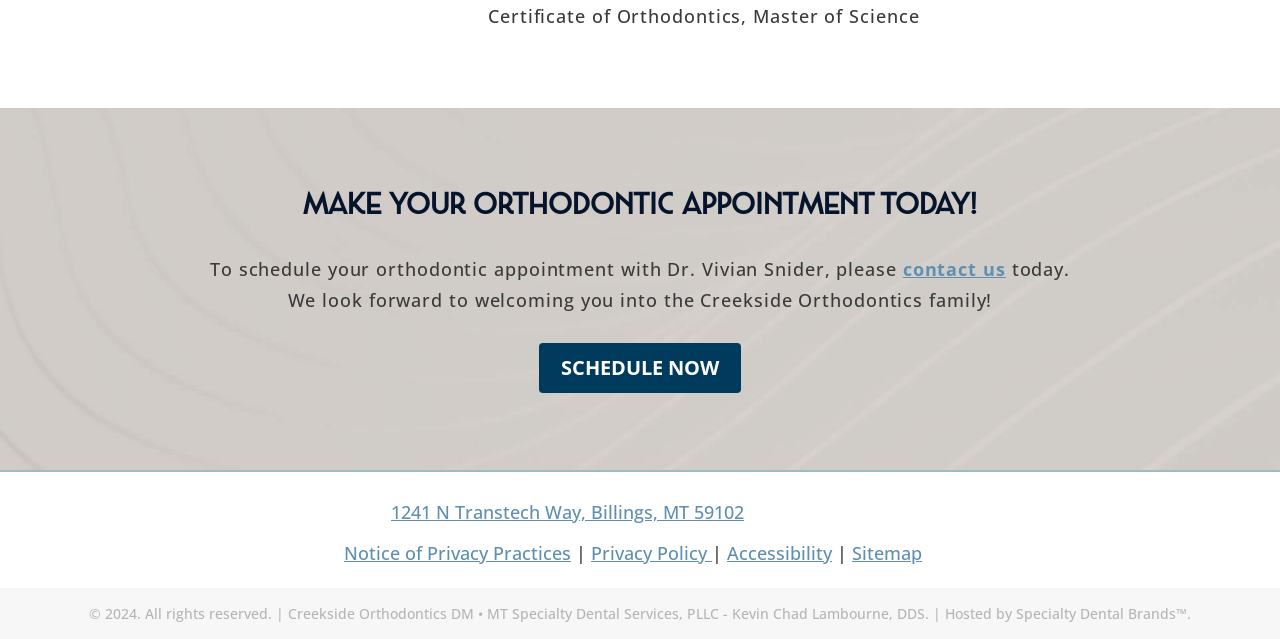Given the element description "" in the screenshot, predict the bounding box coordinates of that UI element.

[0.775, 0.778, 0.8, 0.819]